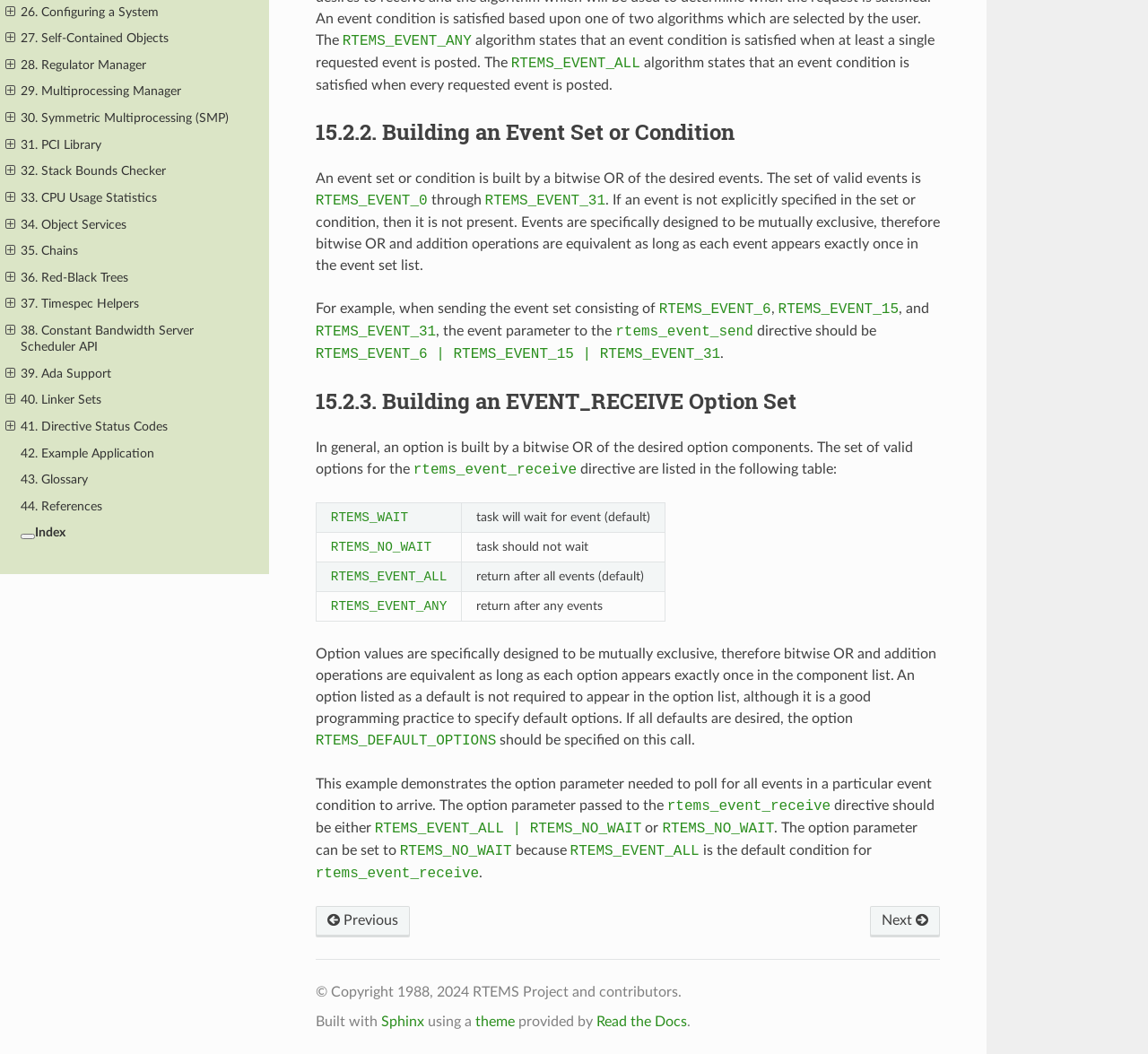Given the element description, predict the bounding box coordinates in the format (top-left x, top-left y, bottom-right x, bottom-right y). Make sure all values are between 0 and 1. Here is the element description: 34. Object Services

[0.0, 0.201, 0.234, 0.226]